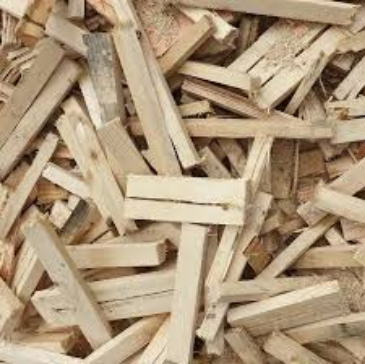What is the significance of kindling in the context of fire?
Make sure to answer the question with a detailed and comprehensive explanation.

The caption emphasizes the significance of kindling as the backbone of a strong and lasting fire, implying that it plays a crucial role in sustaining a fire once it has been ignited. This suggests that kindling is essential for building a fire that will continue to burn steadily.